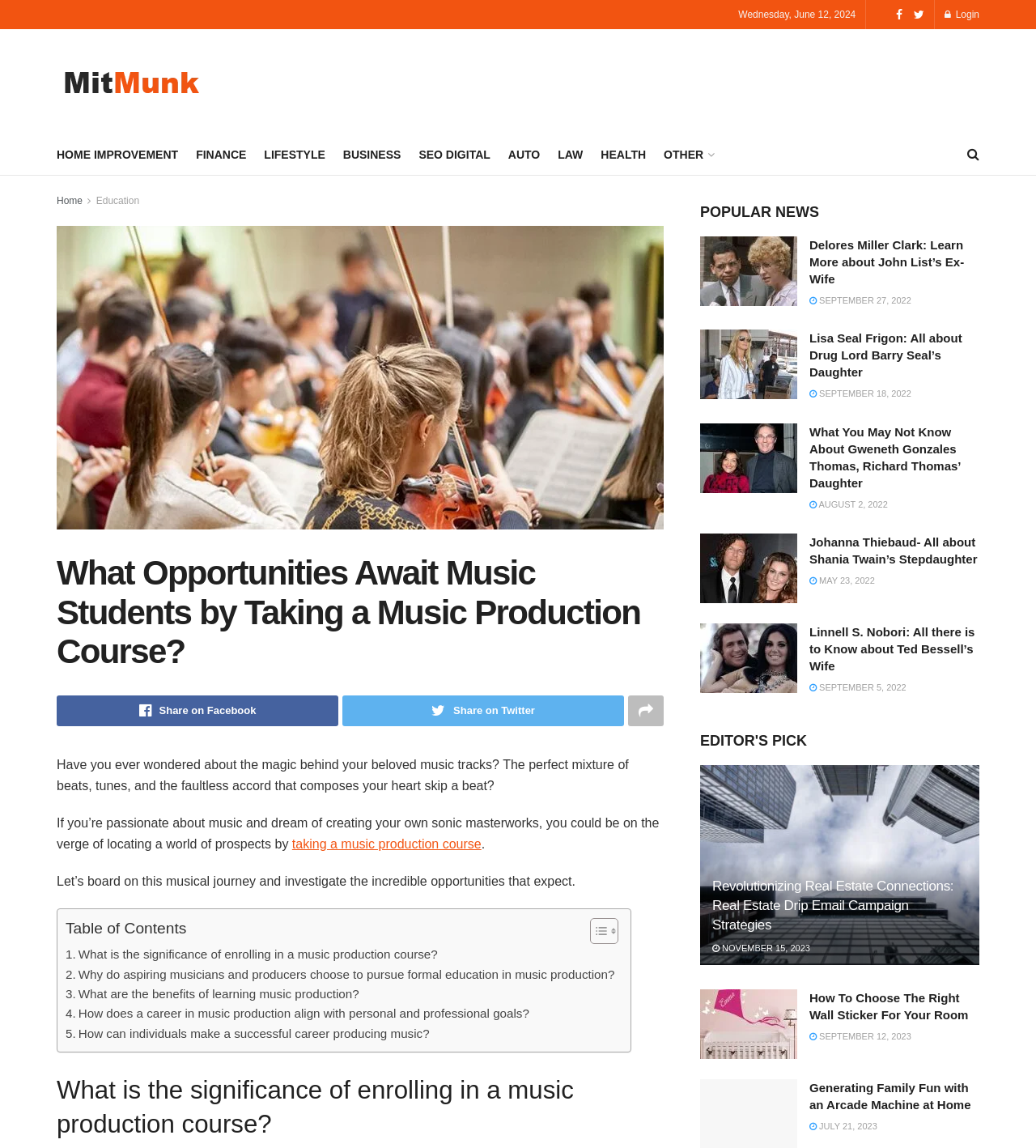Identify the bounding box coordinates of the region I need to click to complete this instruction: "Share on Facebook".

[0.055, 0.606, 0.327, 0.633]